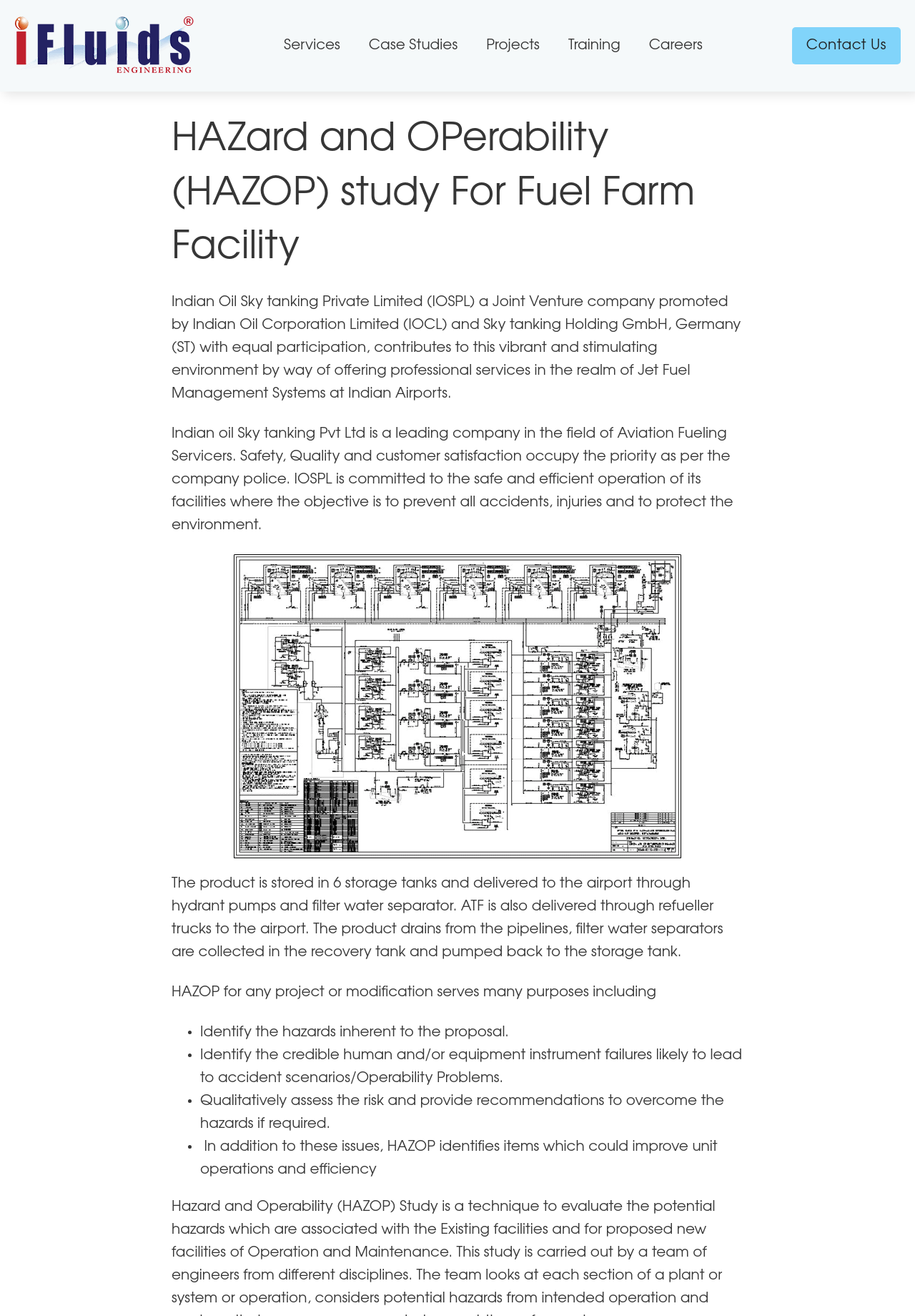Provide the bounding box coordinates for the UI element that is described as: "Training".

[0.621, 0.026, 0.678, 0.043]